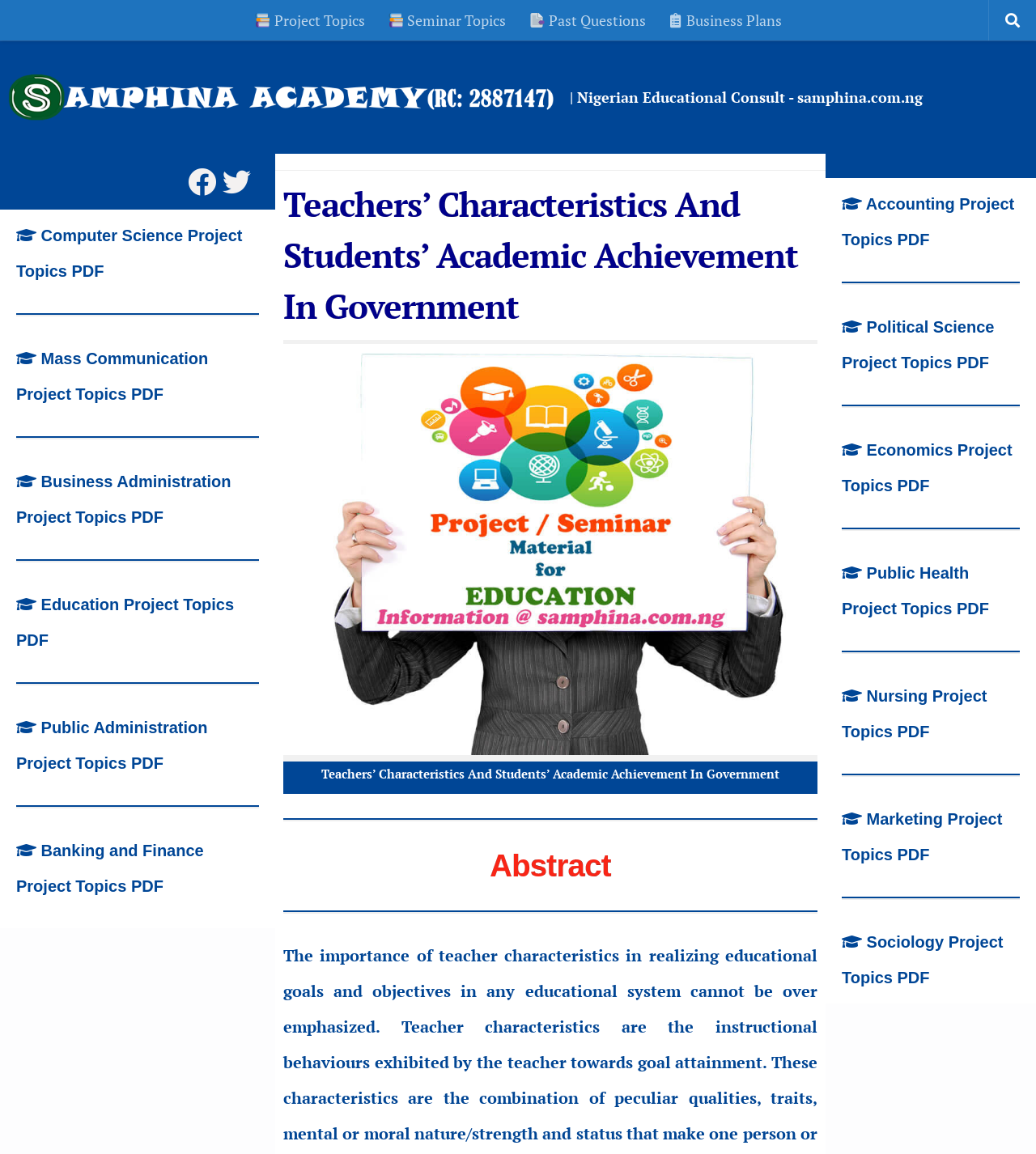Locate the bounding box coordinates of the area you need to click to fulfill this instruction: 'Download Education Project Topics PDF'. The coordinates must be in the form of four float numbers ranging from 0 to 1: [left, top, right, bottom].

[0.016, 0.516, 0.226, 0.562]